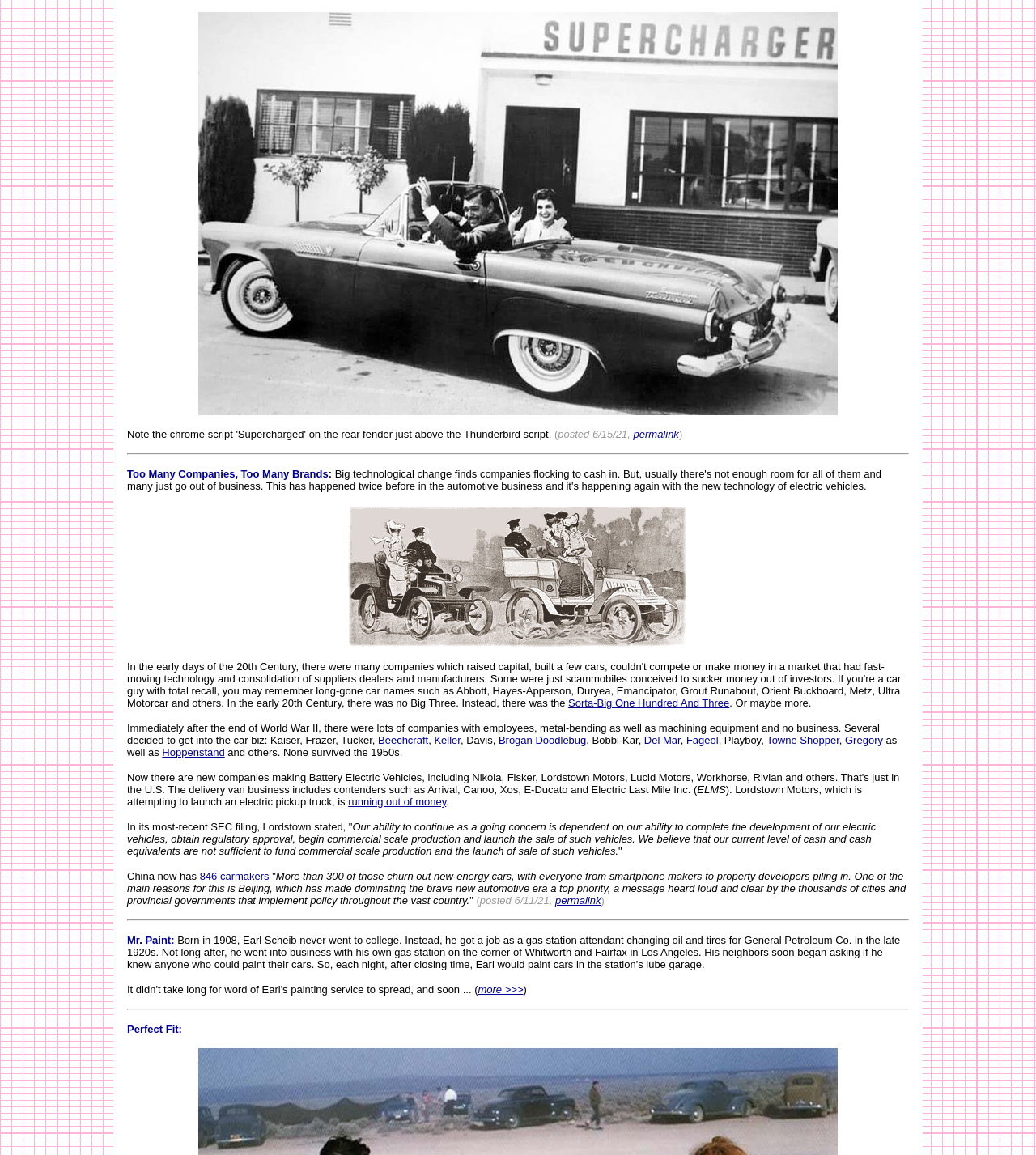Please identify the bounding box coordinates of the element's region that I should click in order to complete the following instruction: "Read more about Beechcraft". The bounding box coordinates consist of four float numbers between 0 and 1, i.e., [left, top, right, bottom].

[0.365, 0.636, 0.413, 0.646]